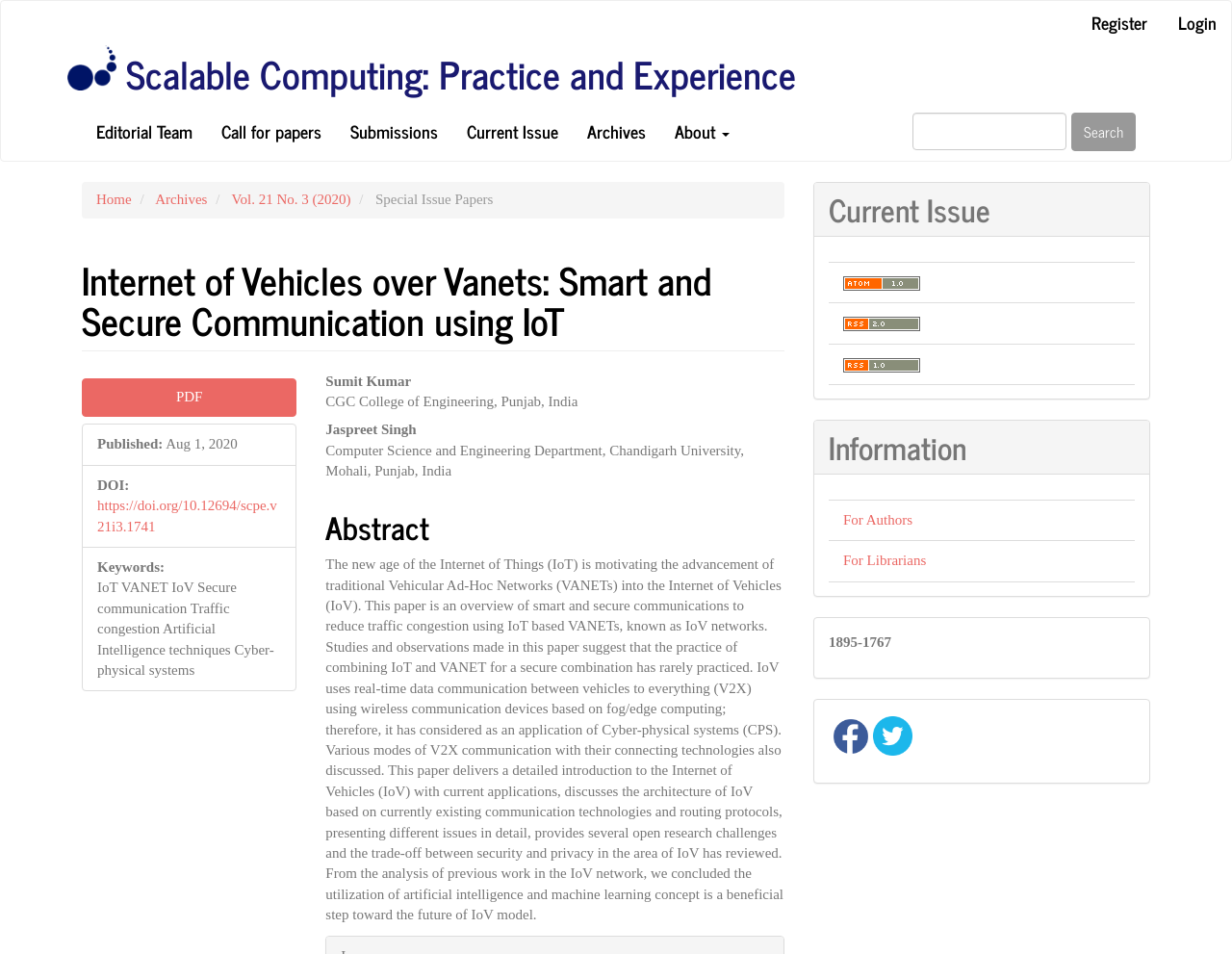Find the bounding box coordinates of the element you need to click on to perform this action: 'Download the article in PDF'. The coordinates should be represented by four float values between 0 and 1, in the format [left, top, right, bottom].

[0.066, 0.397, 0.241, 0.437]